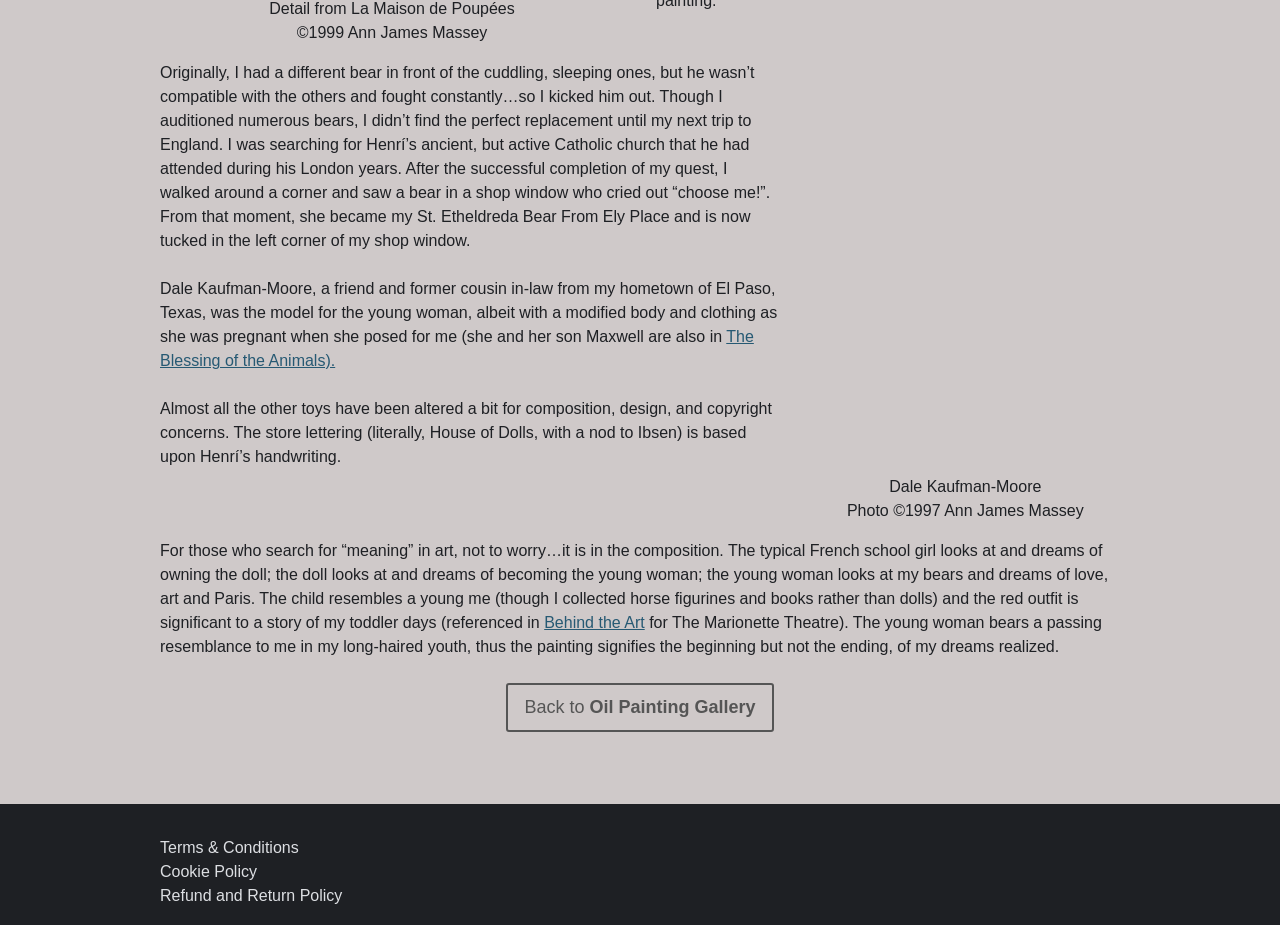Using the information in the image, could you please answer the following question in detail:
How many bears are mentioned?

Two bears are mentioned in the text. The first bear is mentioned in the first paragraph, where it says 'I had a different bear in front of the cuddling, sleeping ones, but he wasn’t compatible with the others and fought constantly…so I kicked him out.' The second bear is mentioned later in the same paragraph, where it says 'I walked around a corner and saw a bear in a shop window who cried out “choose me!”'.